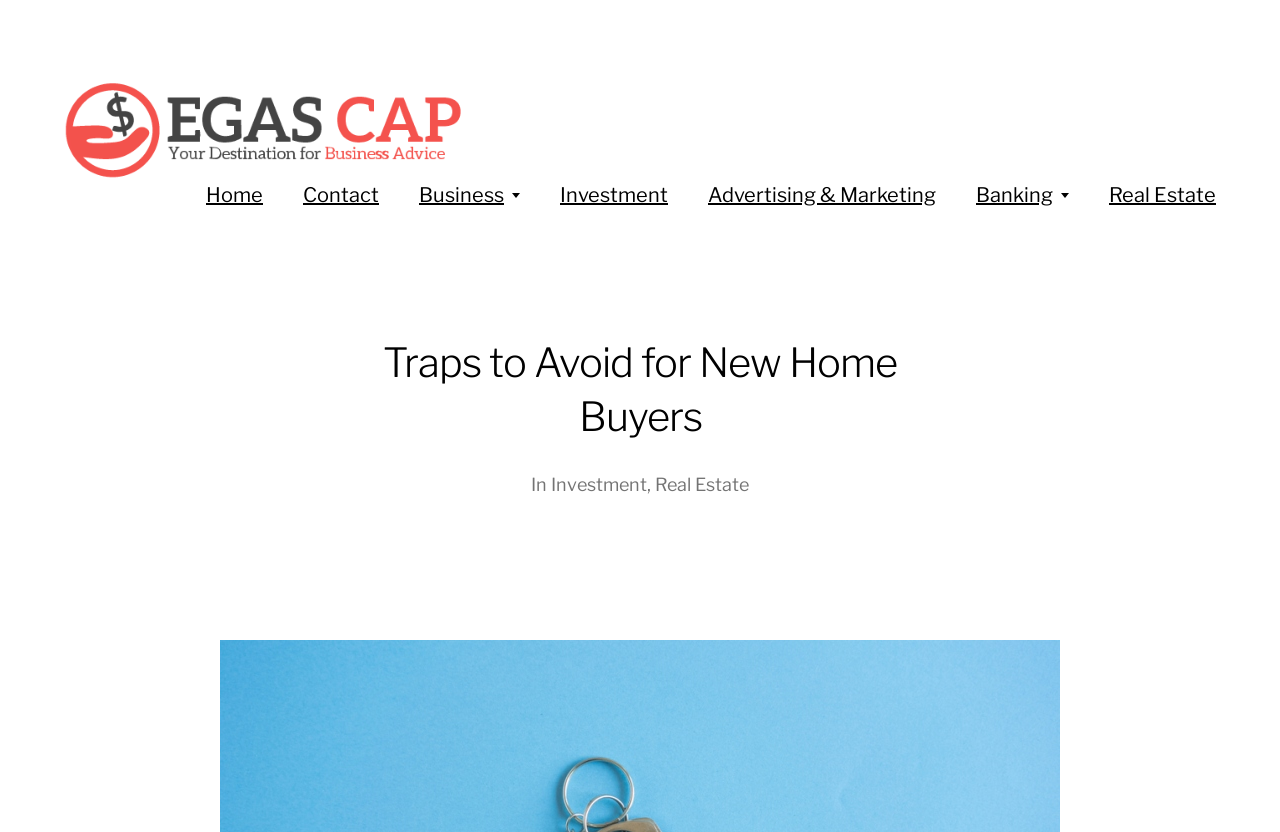Create an elaborate caption for the webpage.

The webpage appears to be an article or blog post focused on "Traps to Avoid for New Home Buyers". At the top, there is a navigation menu with 7 links: "Egas Capital", "Home", "Contact", "Business", "Investment", "Advertising & Marketing", and "Real Estate". These links are positioned horizontally across the top of the page, with "Egas Capital" on the left and "Real Estate" on the right.

Below the navigation menu, there is a large header that spans most of the width of the page, with the title "Traps to Avoid for New Home Buyers". This header is followed by a paragraph of text that starts with "In" and includes links to "Investment" and "Real Estate", suggesting that these topics are related to the main article.

The meta description mentions that buying a home requires a large amount of funds and that most people avail a home loan, implying that the article will discuss the importance of being cautious when buying a home, especially for new buyers.